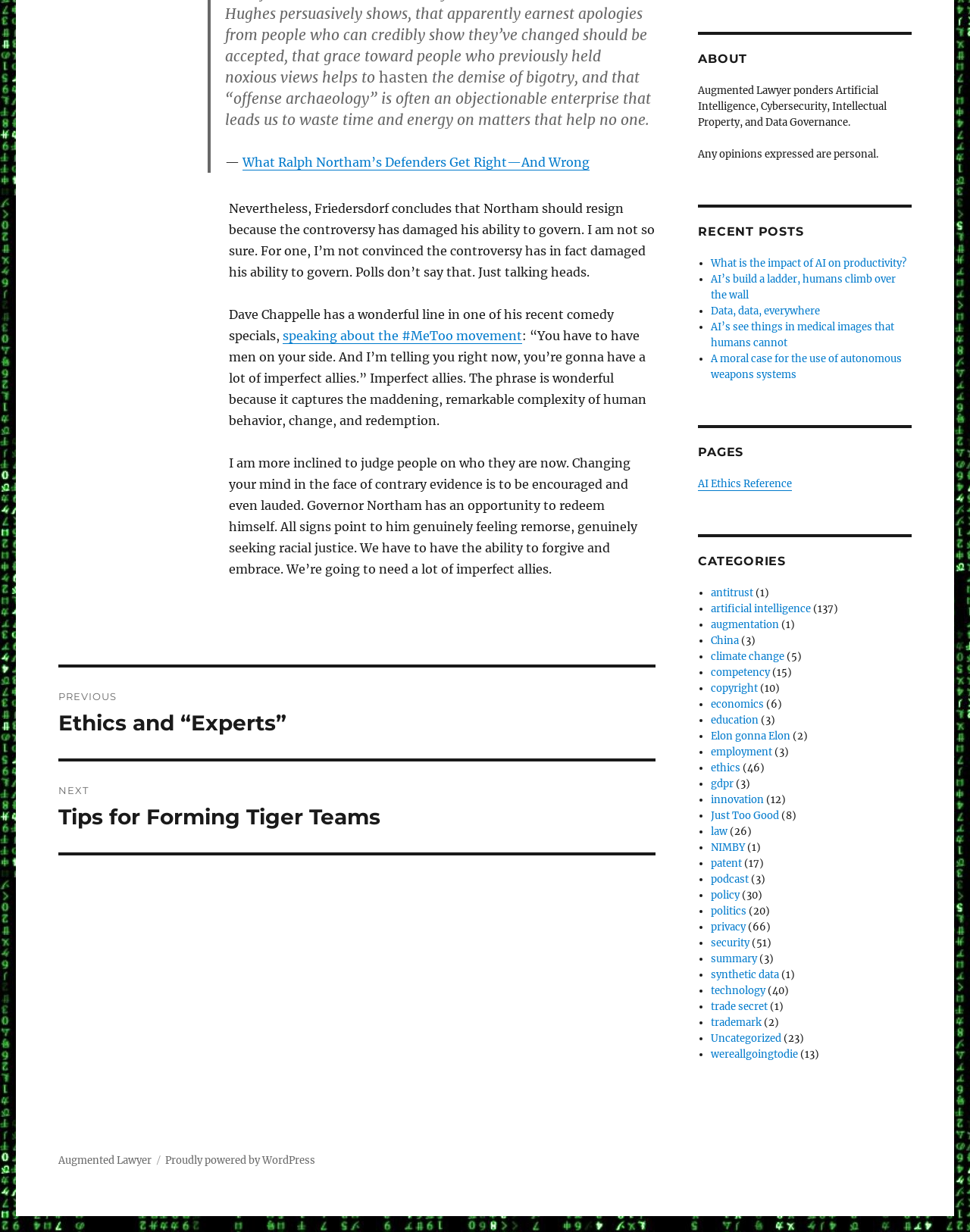Given the element description AI Ethics Reference, specify the bounding box coordinates of the corresponding UI element in the format (top-left x, top-left y, bottom-right x, bottom-right y). All values must be between 0 and 1.

[0.72, 0.387, 0.817, 0.398]